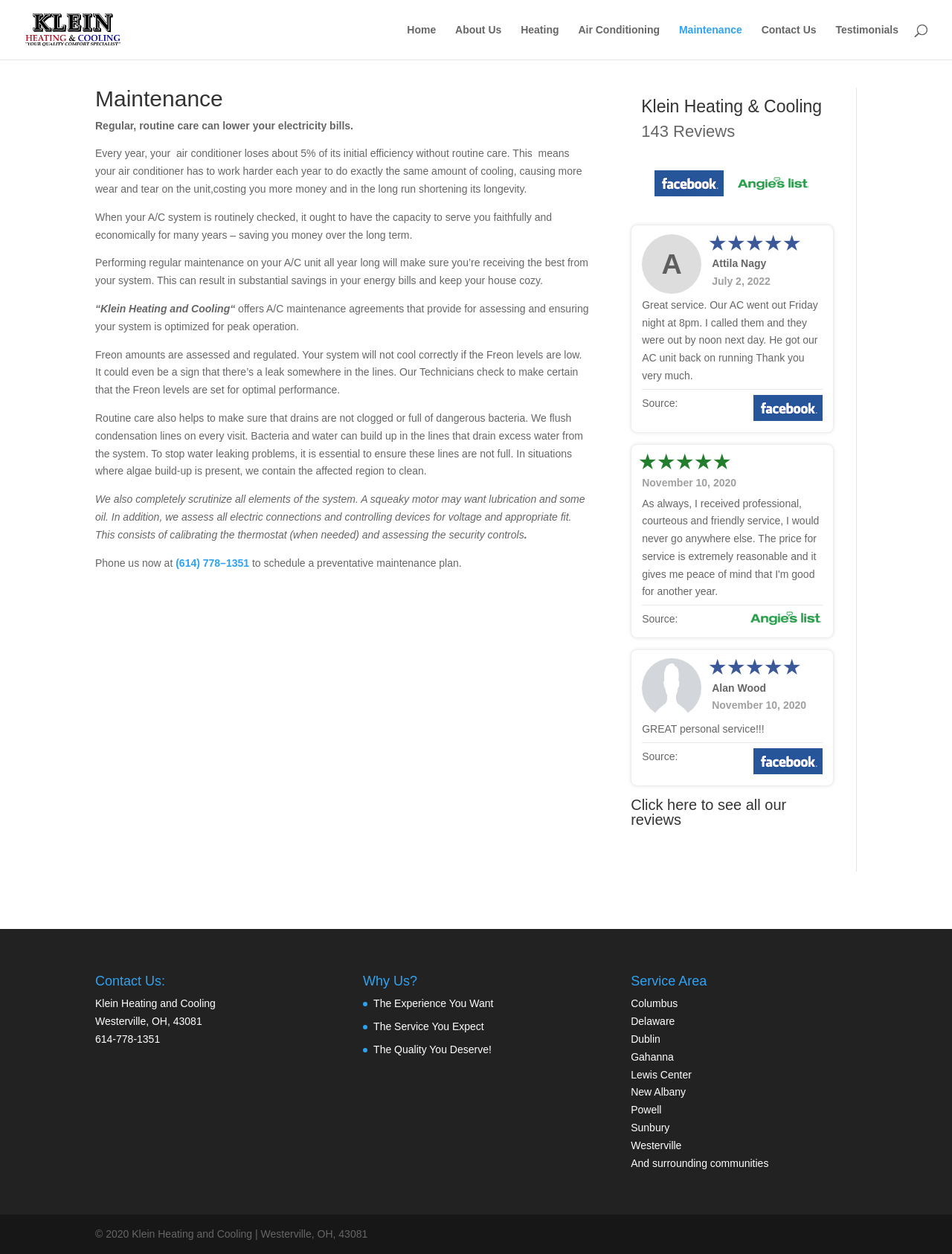Find the bounding box coordinates of the area that needs to be clicked in order to achieve the following instruction: "Click Home". The coordinates should be specified as four float numbers between 0 and 1, i.e., [left, top, right, bottom].

[0.428, 0.02, 0.458, 0.047]